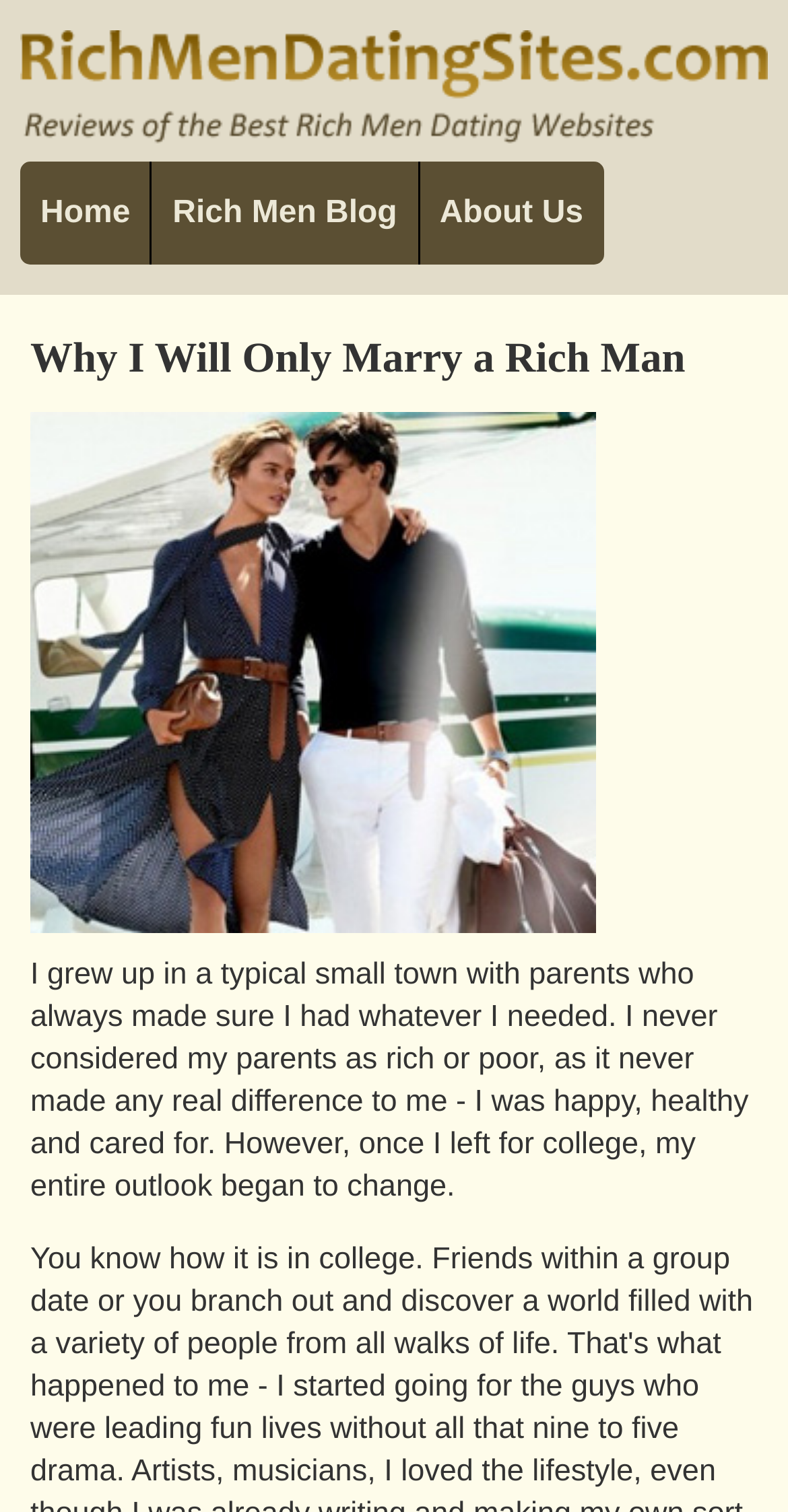Give a succinct answer to this question in a single word or phrase: 
What is the topic of the blog post?

Marrying a rich man